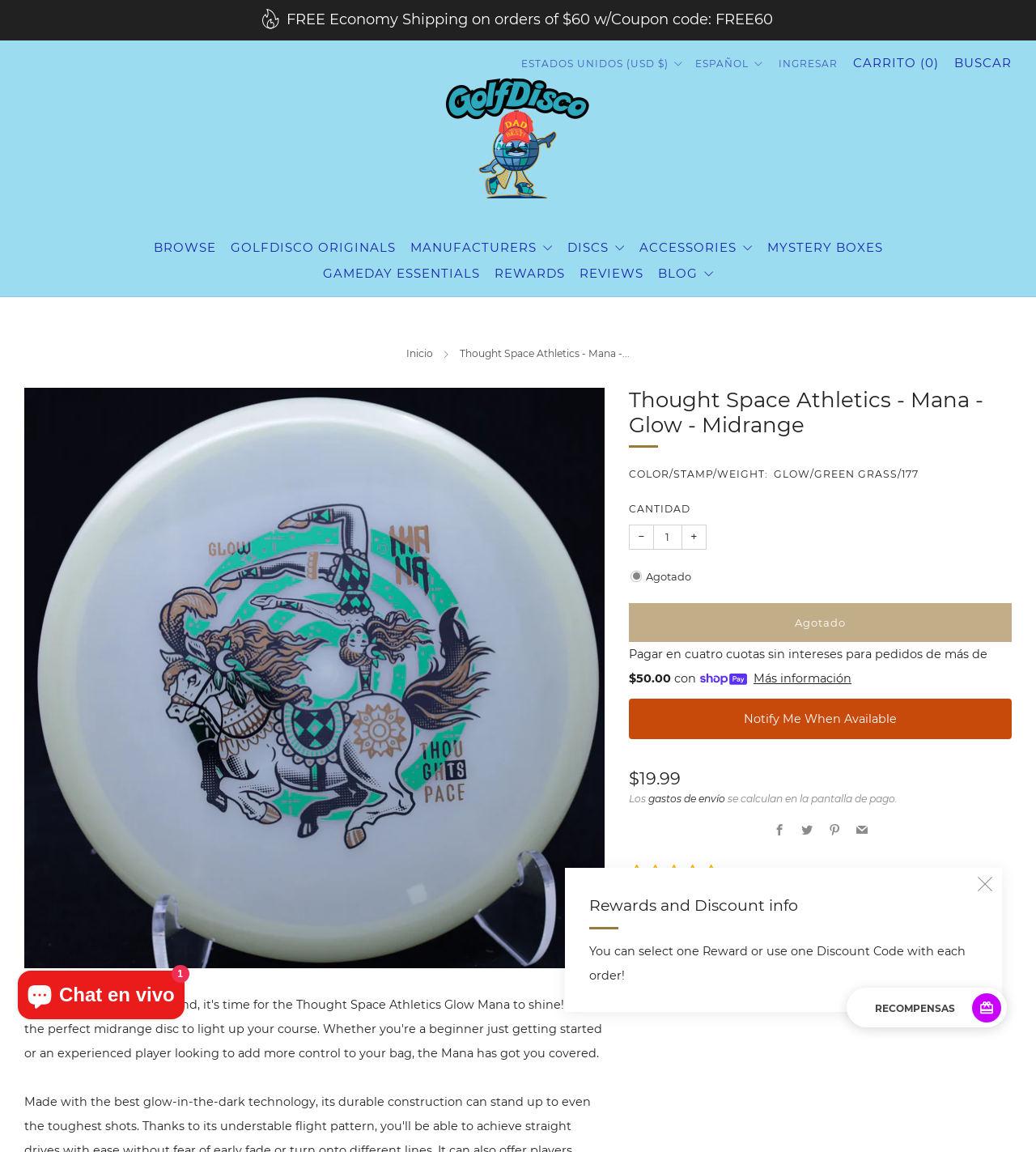Kindly provide the bounding box coordinates of the section you need to click on to fulfill the given instruction: "Click on the 'GOLF DISCO ORIGINALS' link".

[0.222, 0.203, 0.382, 0.226]